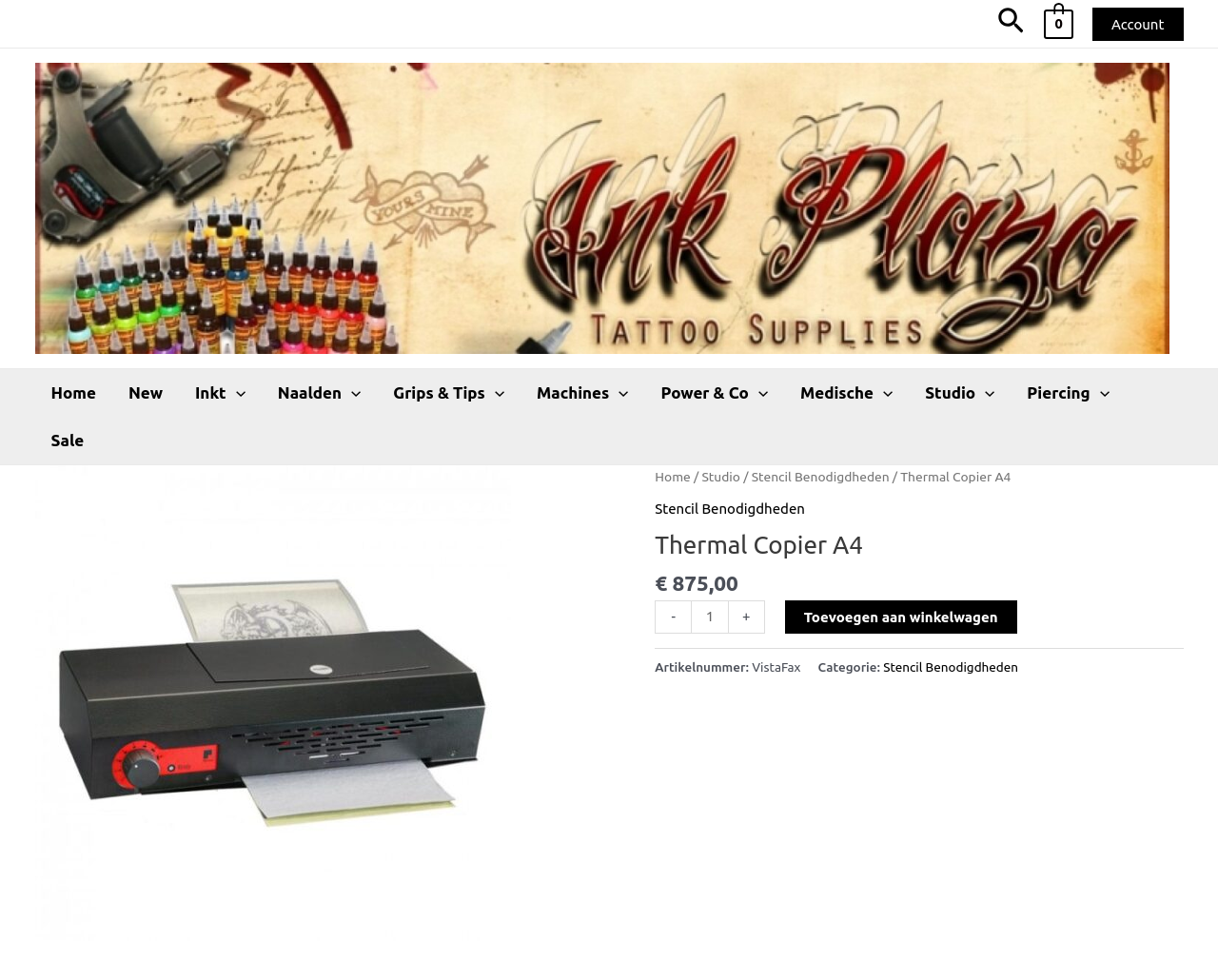Locate the bounding box coordinates of the clickable region to complete the following instruction: "Go to account page."

[0.897, 0.007, 0.971, 0.041]